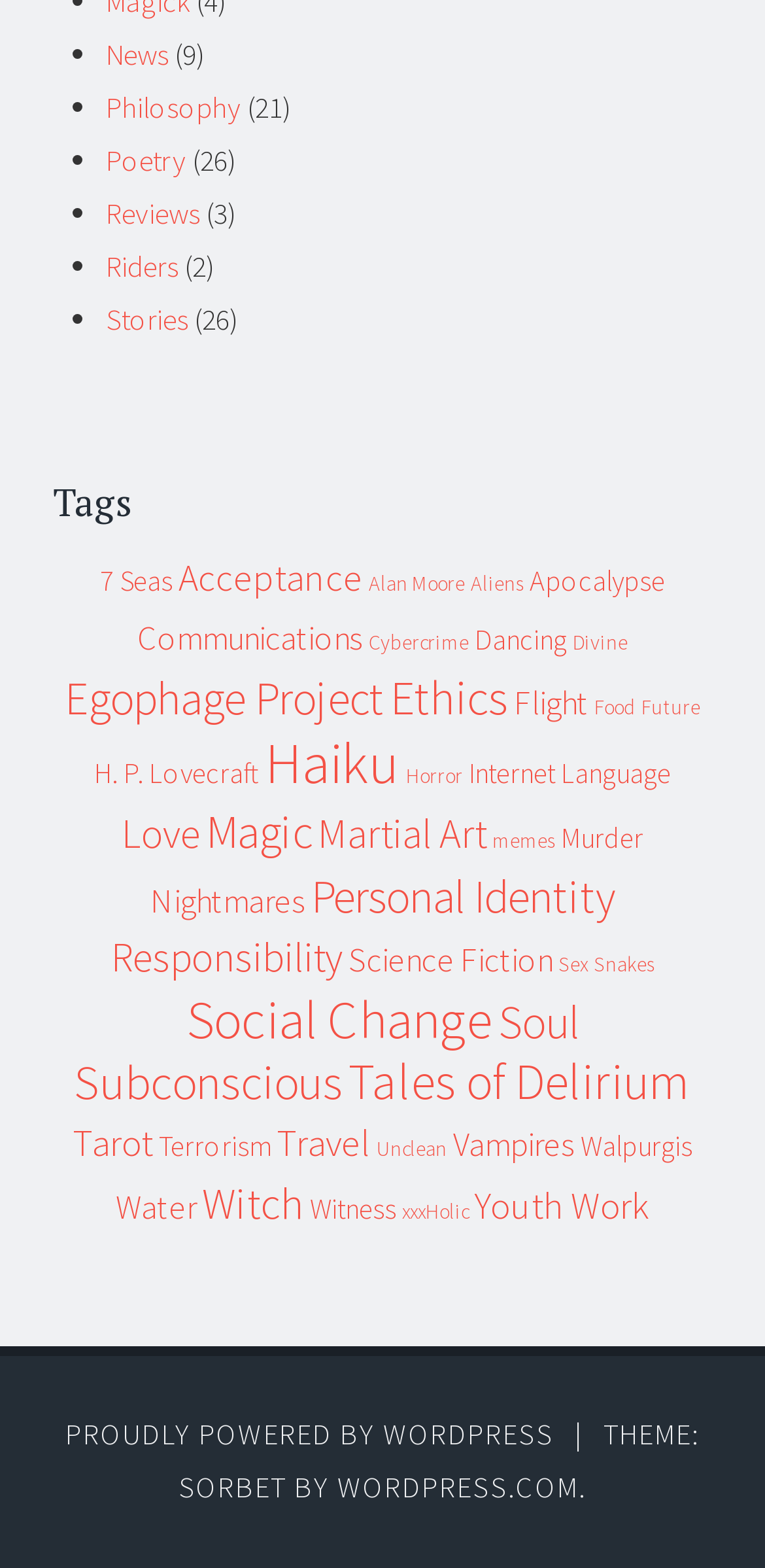Highlight the bounding box coordinates of the element that should be clicked to carry out the following instruction: "Check out WordPress". The coordinates must be given as four float numbers ranging from 0 to 1, i.e., [left, top, right, bottom].

[0.441, 0.936, 0.756, 0.959]